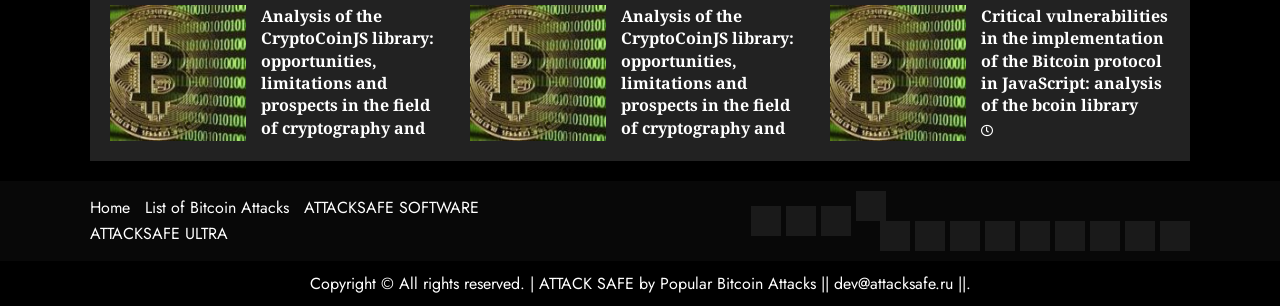Using the webpage screenshot, find the UI element described by Home. Provide the bounding box coordinates in the format (top-left x, top-left y, bottom-right x, bottom-right y), ensuring all values are floating point numbers between 0 and 1.

[0.587, 0.673, 0.61, 0.771]